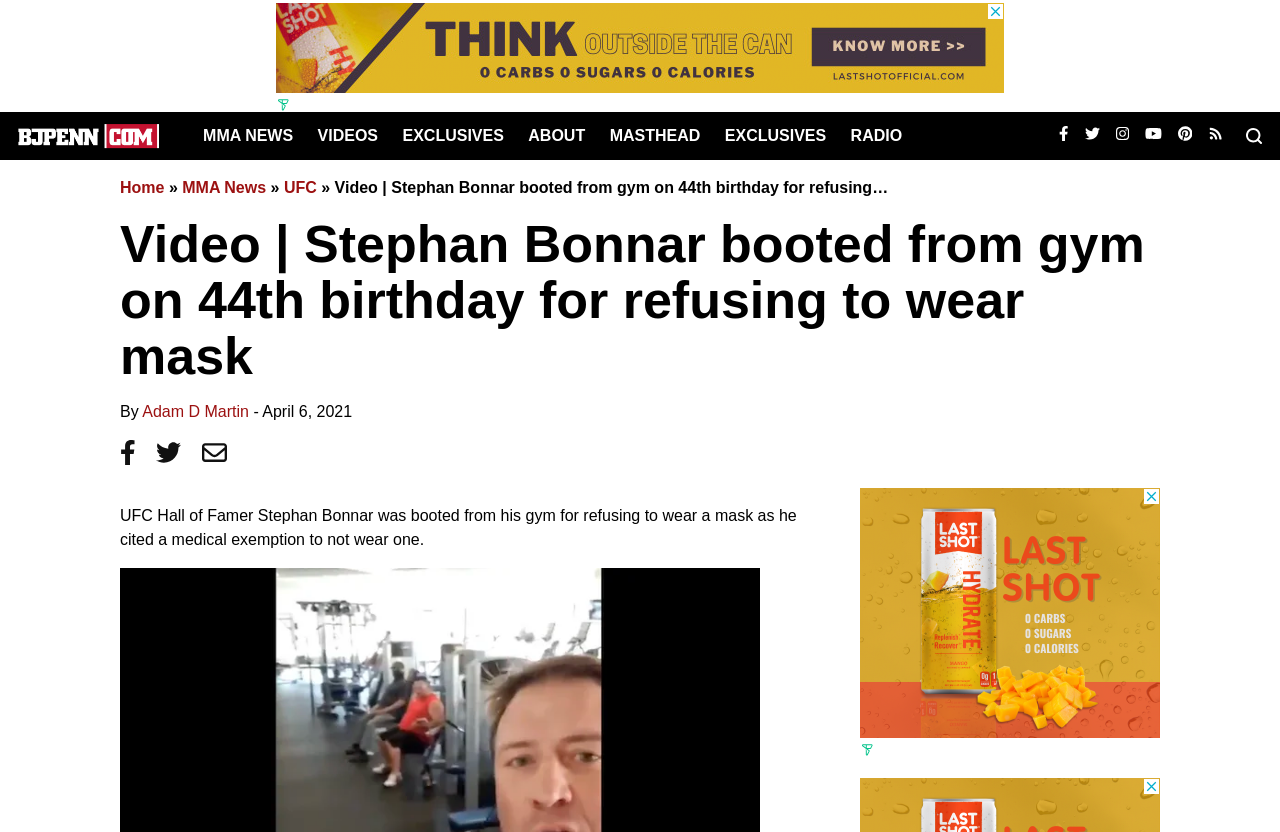Show the bounding box coordinates of the region that should be clicked to follow the instruction: "Watch the video about Stephan Bonnar."

[0.216, 0.004, 0.784, 0.112]